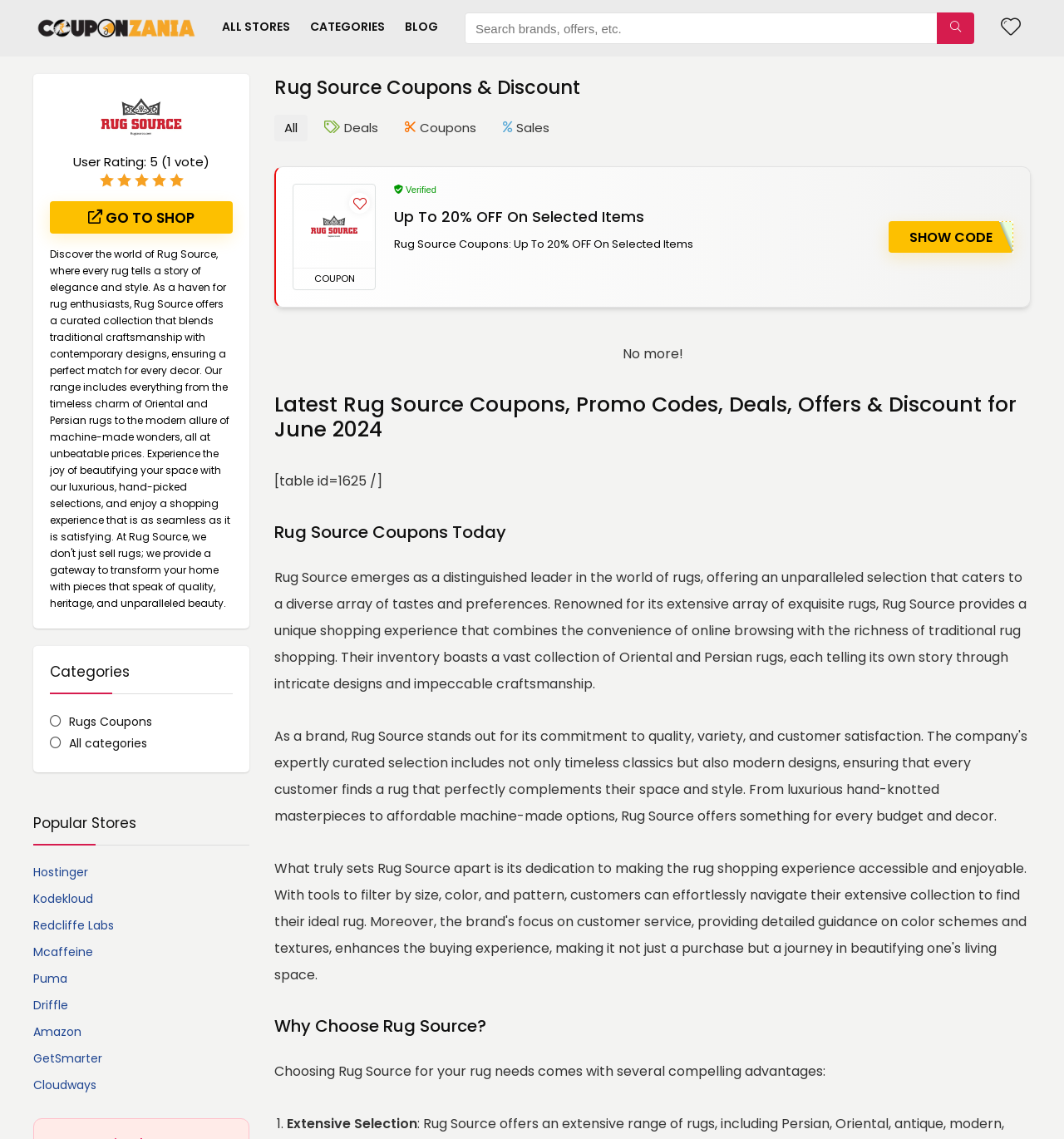What is the user rating of Rug Source?
Give a one-word or short phrase answer based on the image.

5